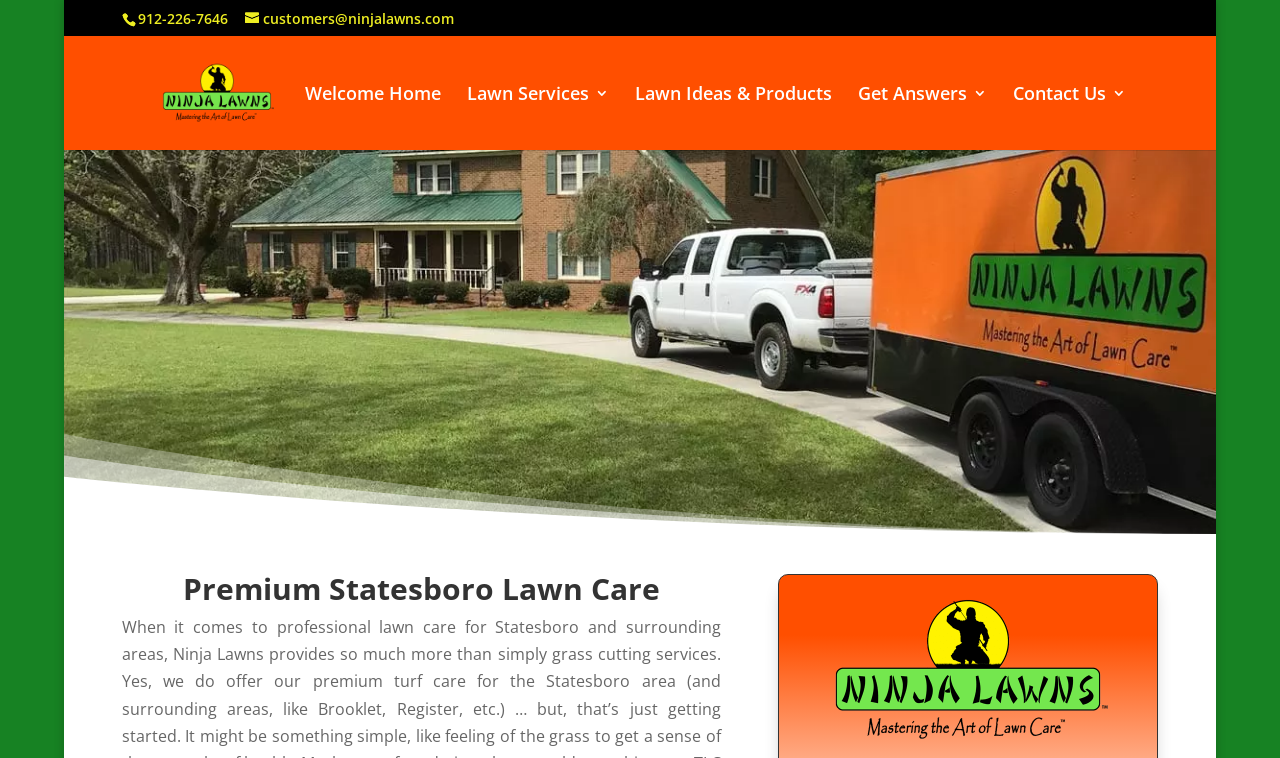Locate the primary headline on the webpage and provide its text.

Premium Statesboro Lawn Care